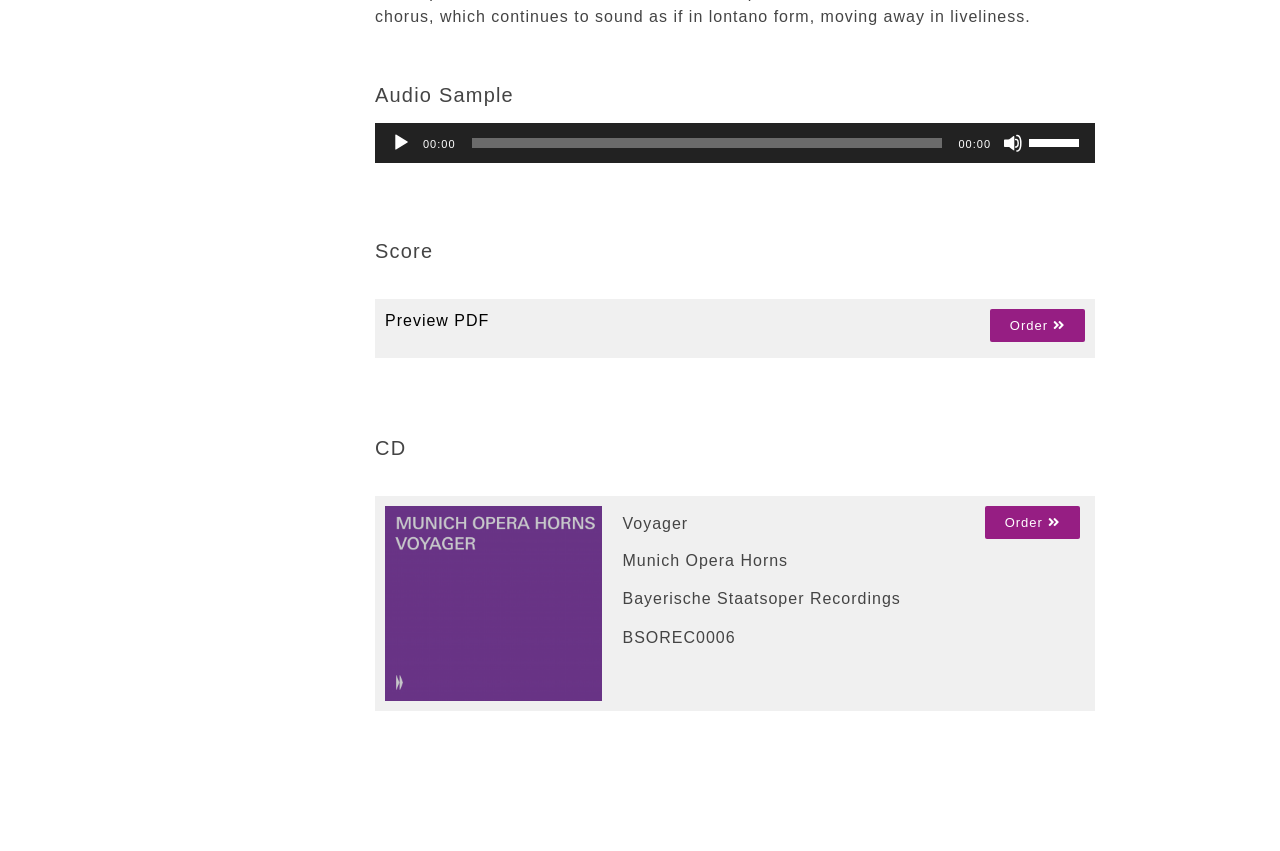Can you find the bounding box coordinates for the element that needs to be clicked to execute this instruction: "Preview the PDF"? The coordinates should be given as four float numbers between 0 and 1, i.e., [left, top, right, bottom].

[0.301, 0.367, 0.382, 0.387]